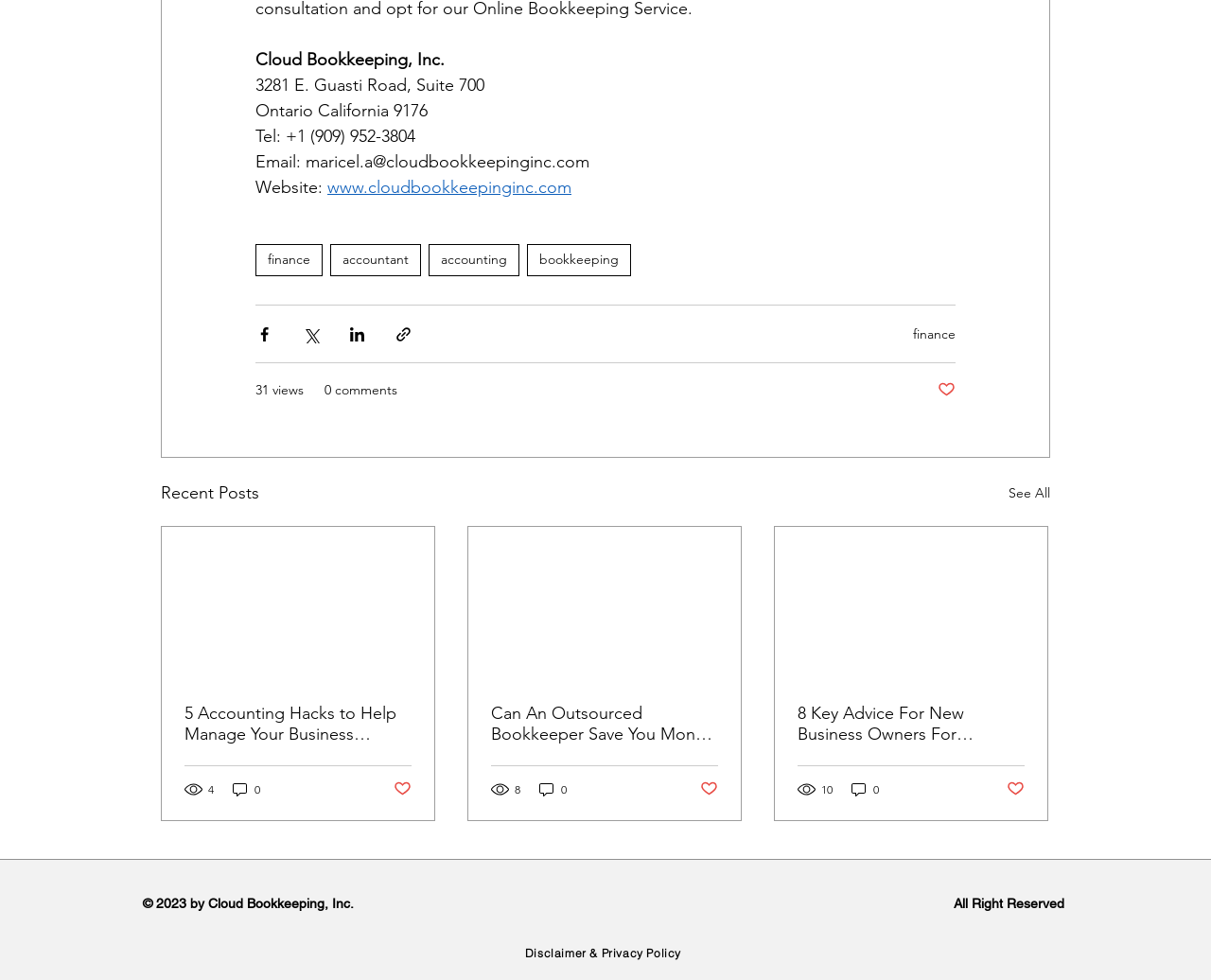Using the elements shown in the image, answer the question comprehensively: What is the topic of the second article?

The second article has a link that reads 'Can An Outsourced Bookkeeper Save You Money & Time?', which indicates that the topic of the article is related to outsourced bookkeeping.